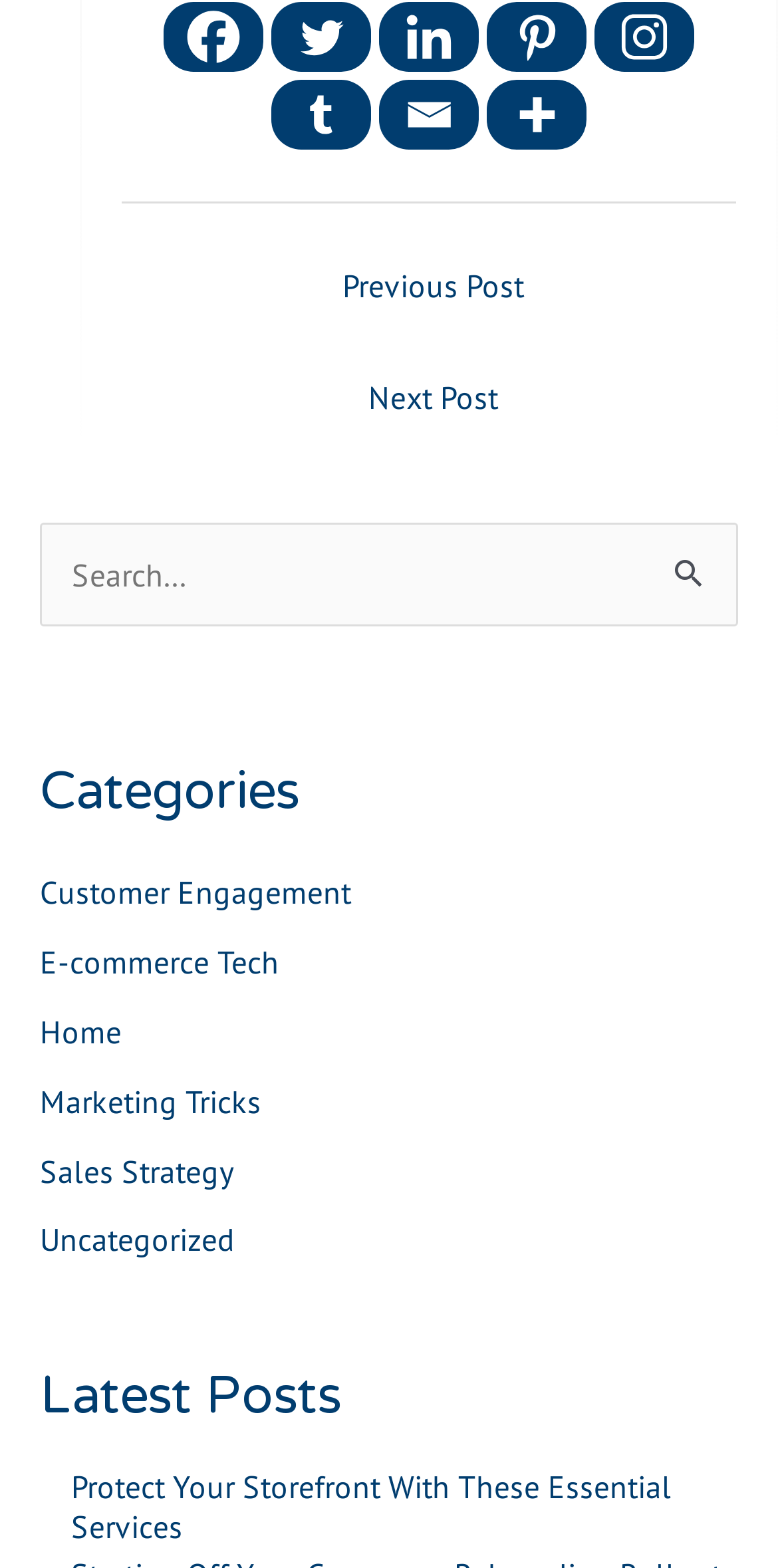Carefully examine the image and provide an in-depth answer to the question: What categories are available on the website?

The categories are listed under the 'Categories' heading on the webpage, and include Customer Engagement, E-commerce Tech, Home, Marketing Tricks, Sales Strategy, and Uncategorized.